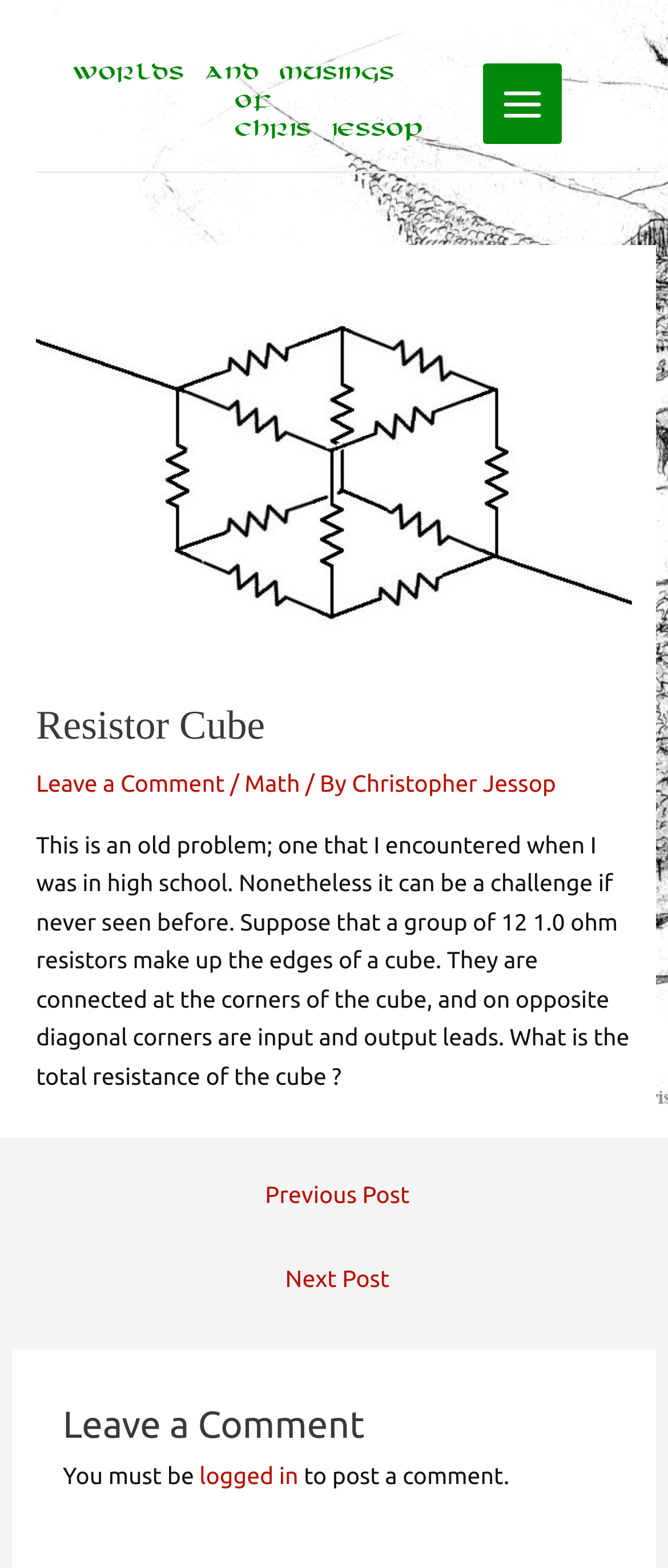Identify the coordinates of the bounding box for the element that must be clicked to accomplish the instruction: "Visit the author's homepage".

[0.105, 0.056, 0.636, 0.074]